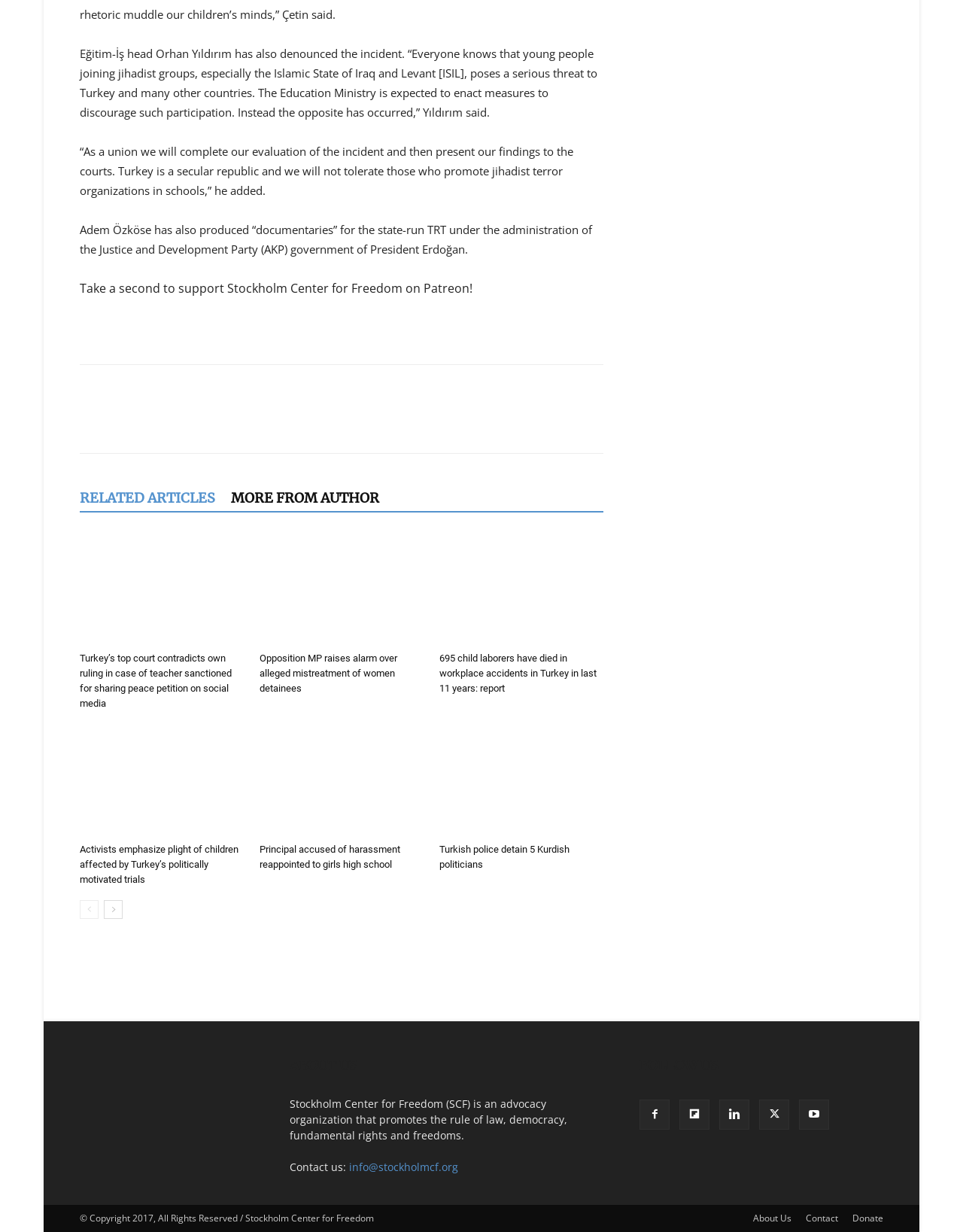Identify the bounding box coordinates of the region I need to click to complete this instruction: "Read more about Turkey’s top court contradicts own ruling in case of teacher sanctioned for sharing peace petition on social media".

[0.083, 0.432, 0.253, 0.524]